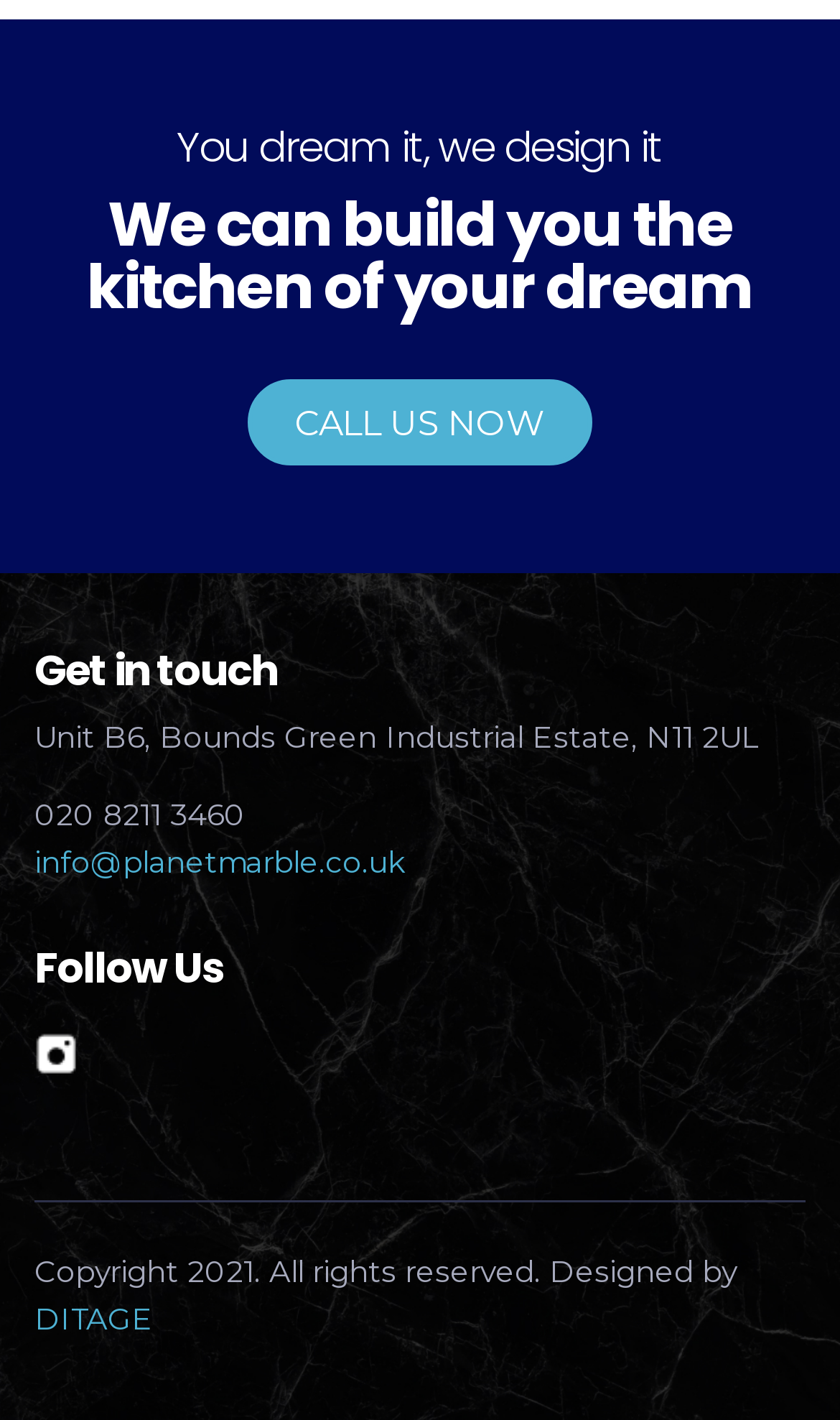What is the company's address?
Based on the screenshot, provide a one-word or short-phrase response.

Unit B6, Bounds Green Industrial Estate, N11 2UL